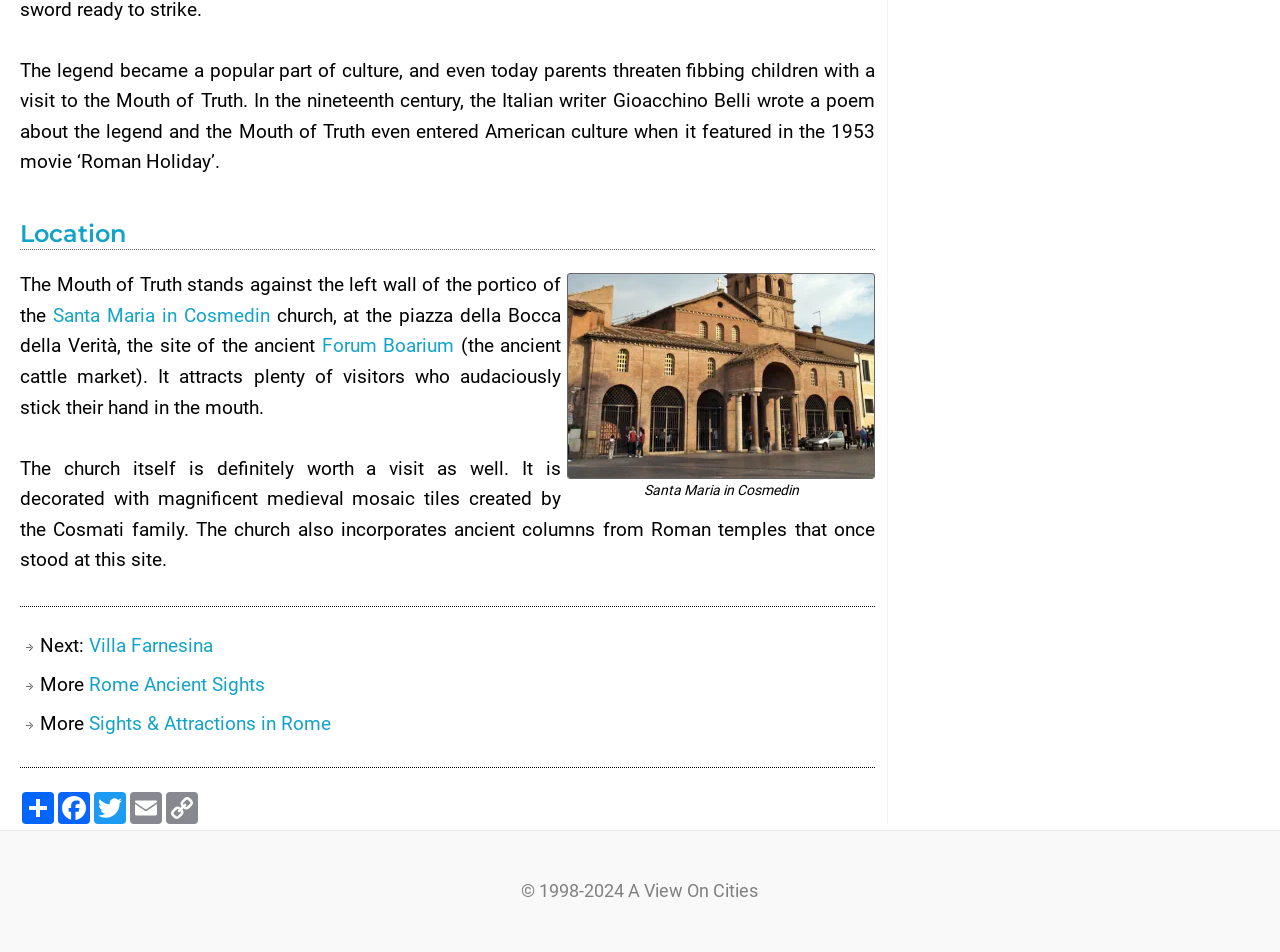Provide the bounding box for the UI element matching this description: "Santa Maria in Cosmedin".

[0.041, 0.319, 0.211, 0.343]